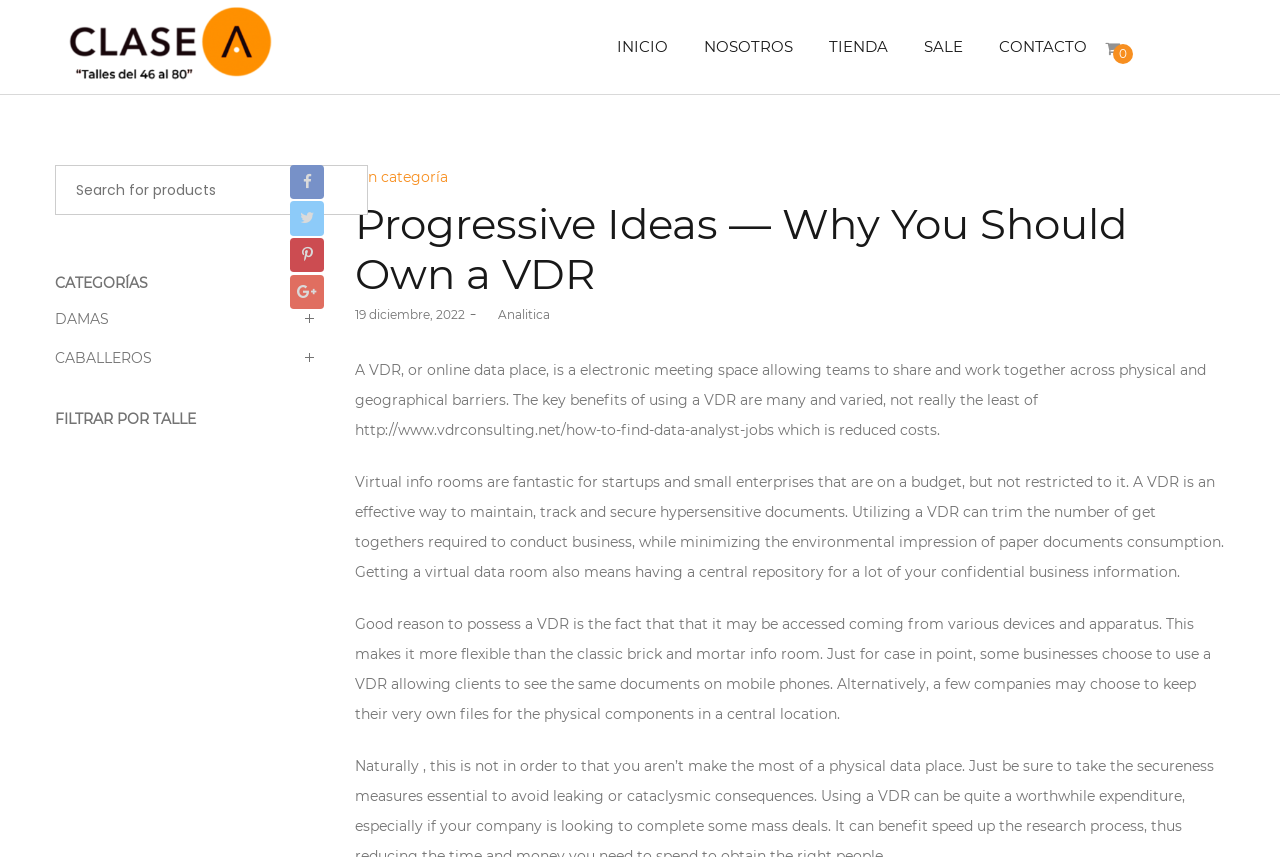What can be accessed from various devices and apparatus?
Please provide a single word or phrase as the answer based on the screenshot.

a VDR